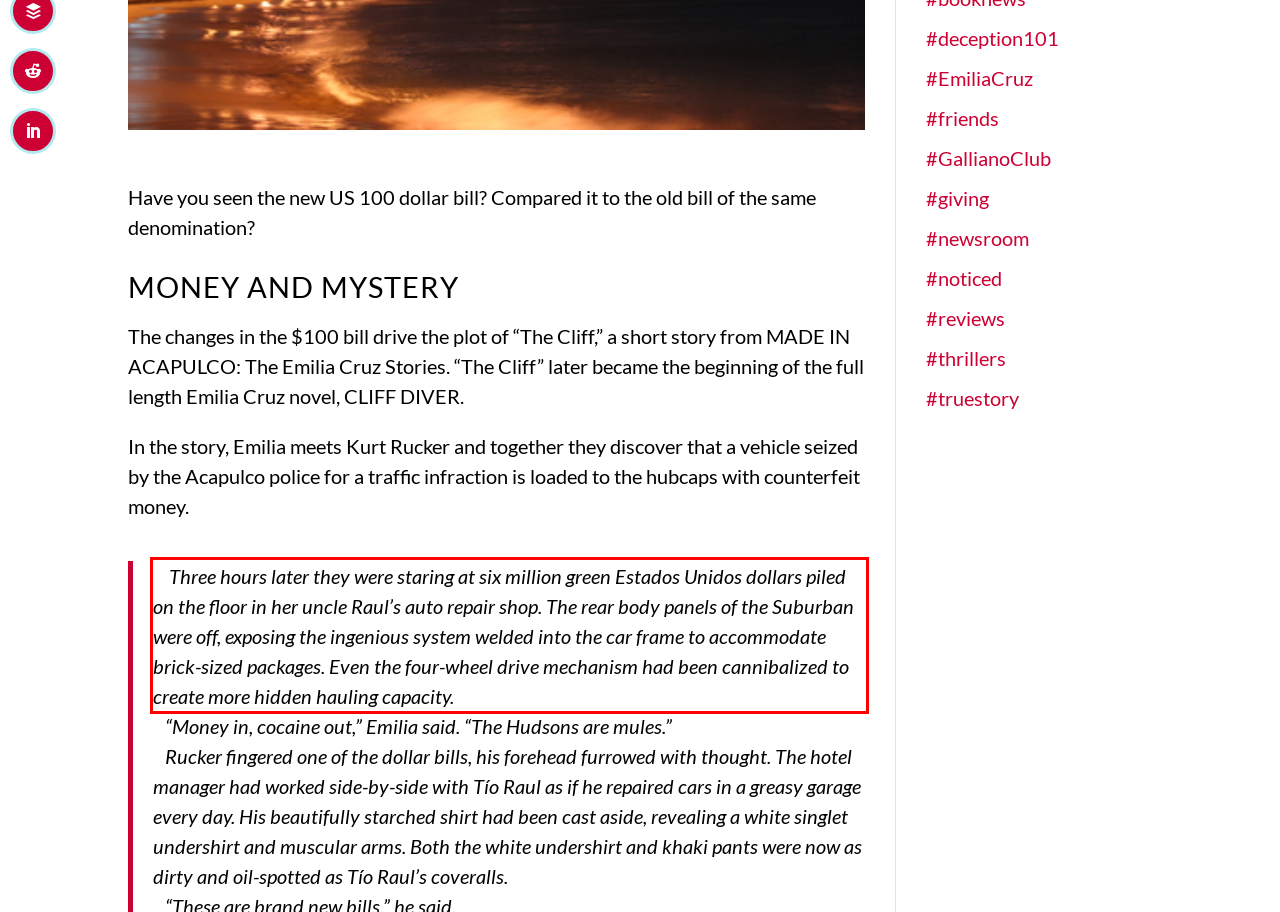Given a webpage screenshot, locate the red bounding box and extract the text content found inside it.

Three hours later they were staring at six million green Estados Unidos dollars piled on the floor in her uncle Raul’s auto repair shop. The rear body panels of the Suburban were off, exposing the ingenious system welded into the car frame to accommodate brick-sized packages. Even the four-wheel drive mechanism had been cannibalized to create more hidden hauling capacity.